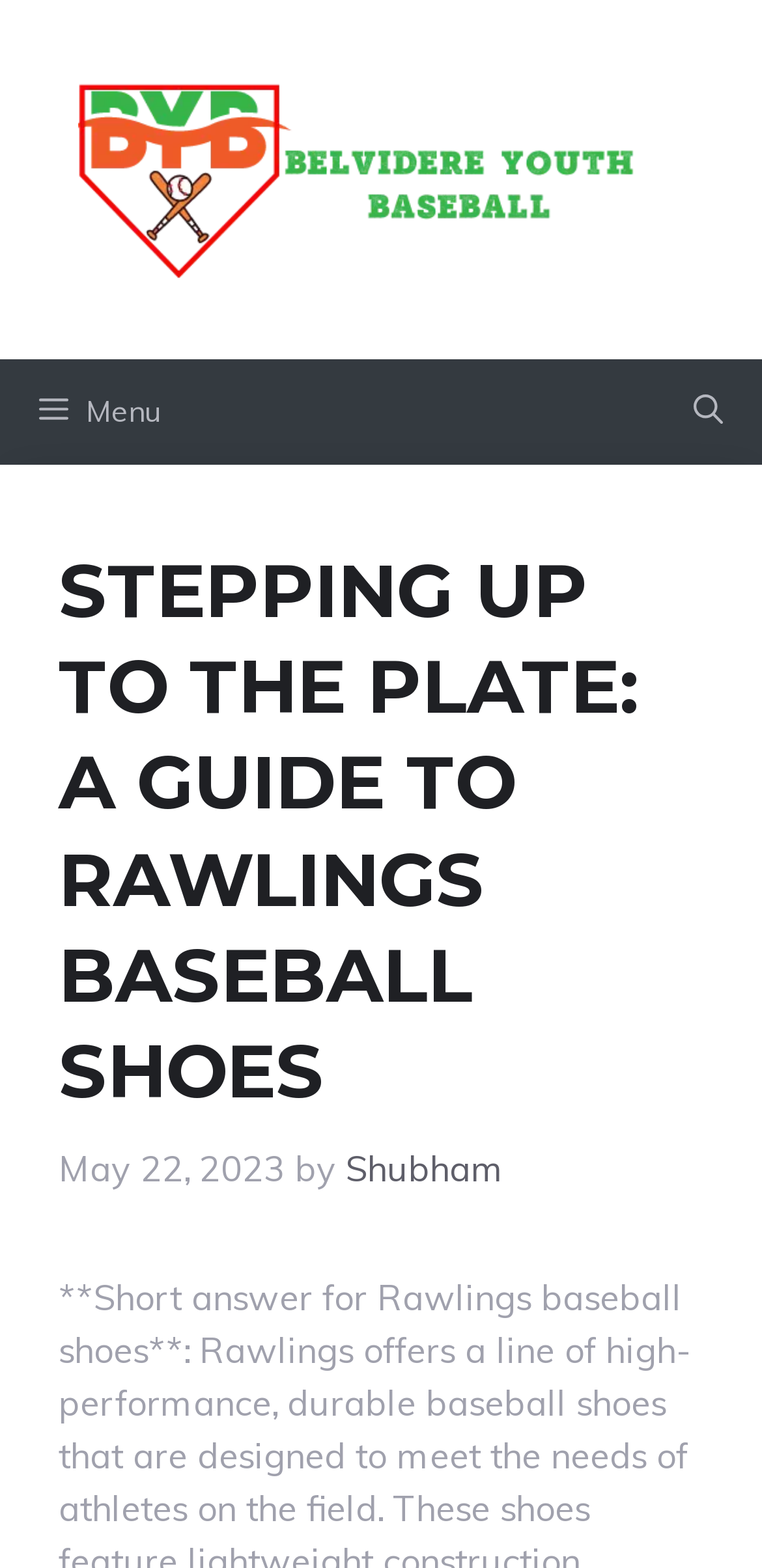What is the primary navigation menu?
Refer to the image and give a detailed response to the question.

I determined the primary navigation menu by looking at the button element in the navigation section, which contains the text 'Menu'.